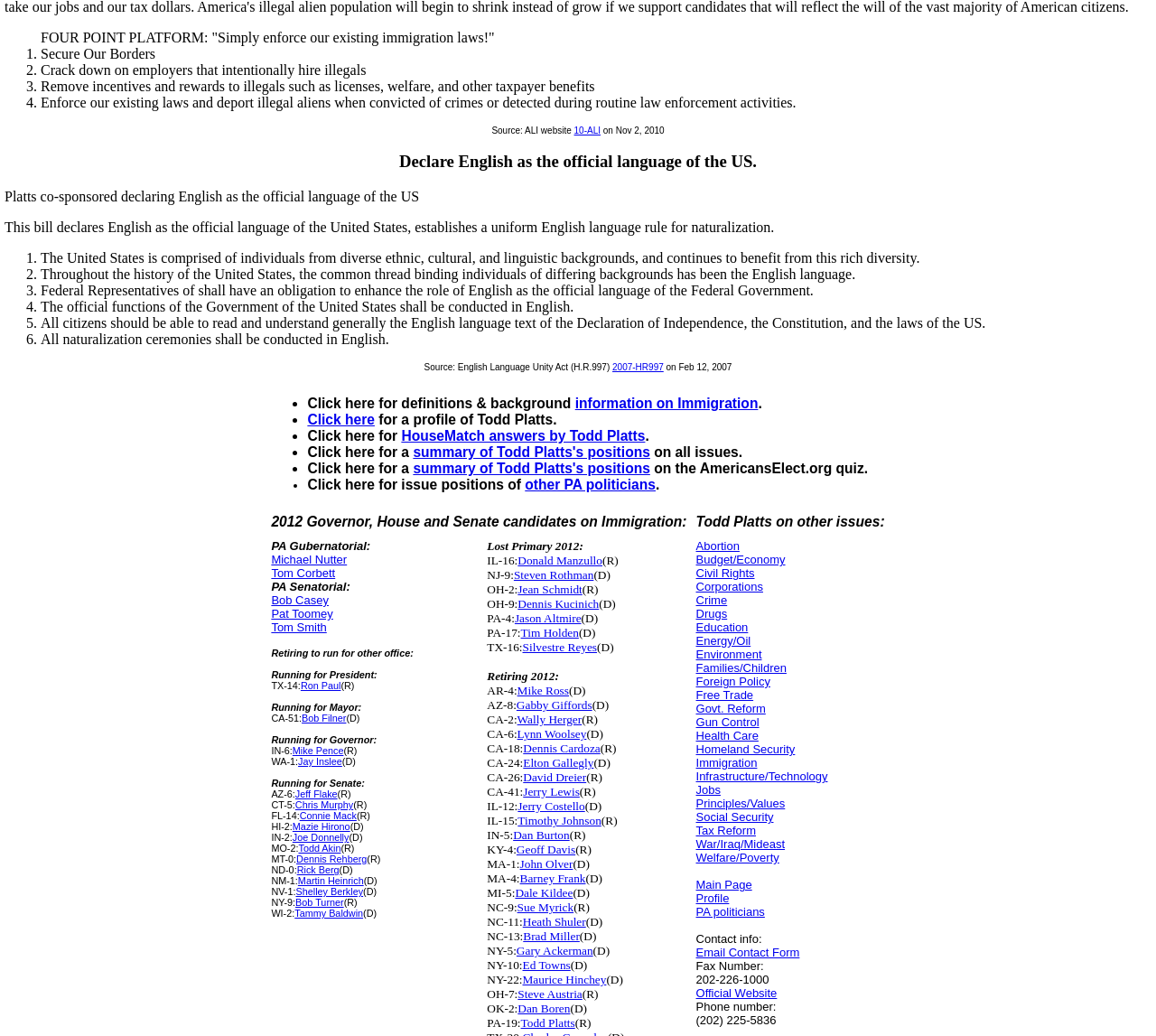Determine the bounding box coordinates for the clickable element required to fulfill the instruction: "Read about Todd Platts's positions on all issues.". Provide the coordinates as four float numbers between 0 and 1, i.e., [left, top, right, bottom].

[0.357, 0.429, 0.562, 0.444]